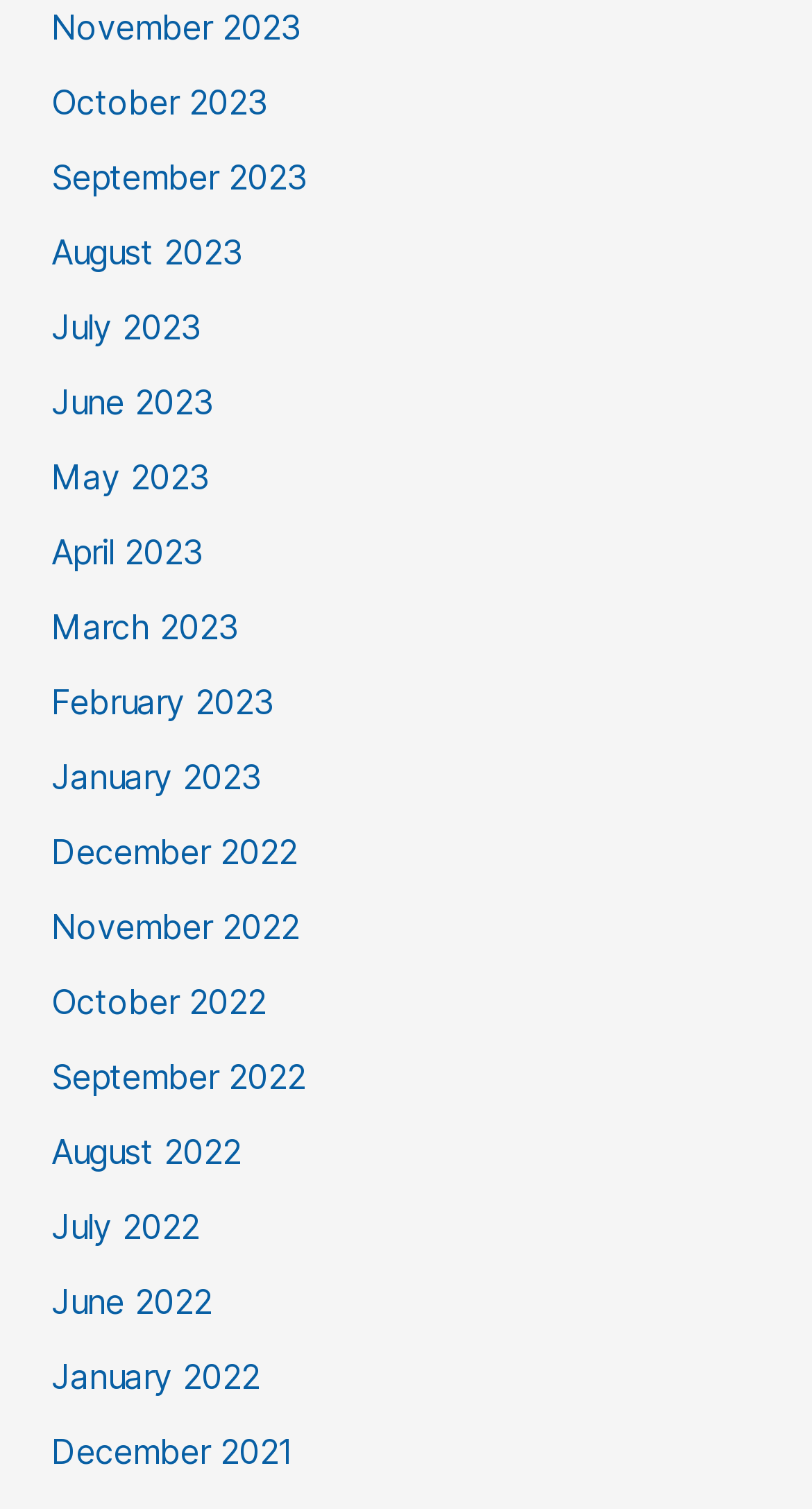What is the earliest month listed?
Using the image as a reference, deliver a detailed and thorough answer to the question.

I looked at the list of link elements and found that the earliest month listed is December 2021, which is at the bottom of the list.